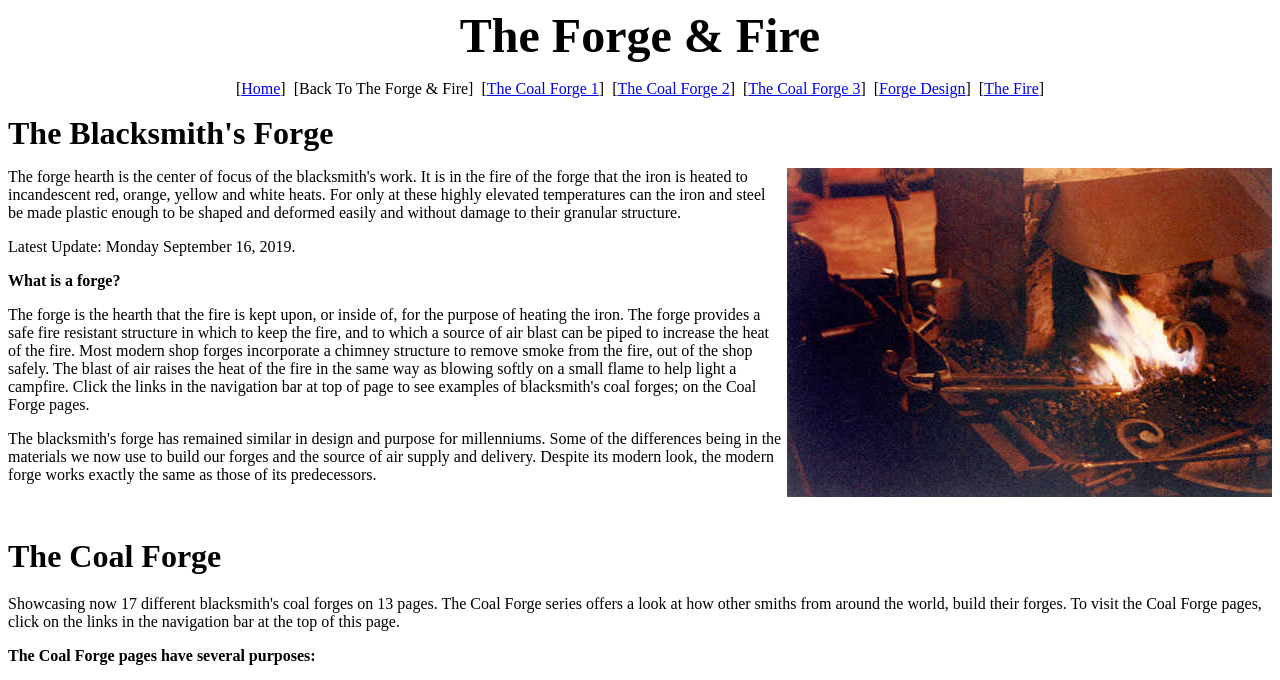Using the information in the image, could you please answer the following question in detail:
How many headings are on the webpage?

I identified the headings on the webpage, which are 'The Forge & Fire', 'The Blacksmith's Forge', and 'The Coal Forge'. There are 3 headings in total.